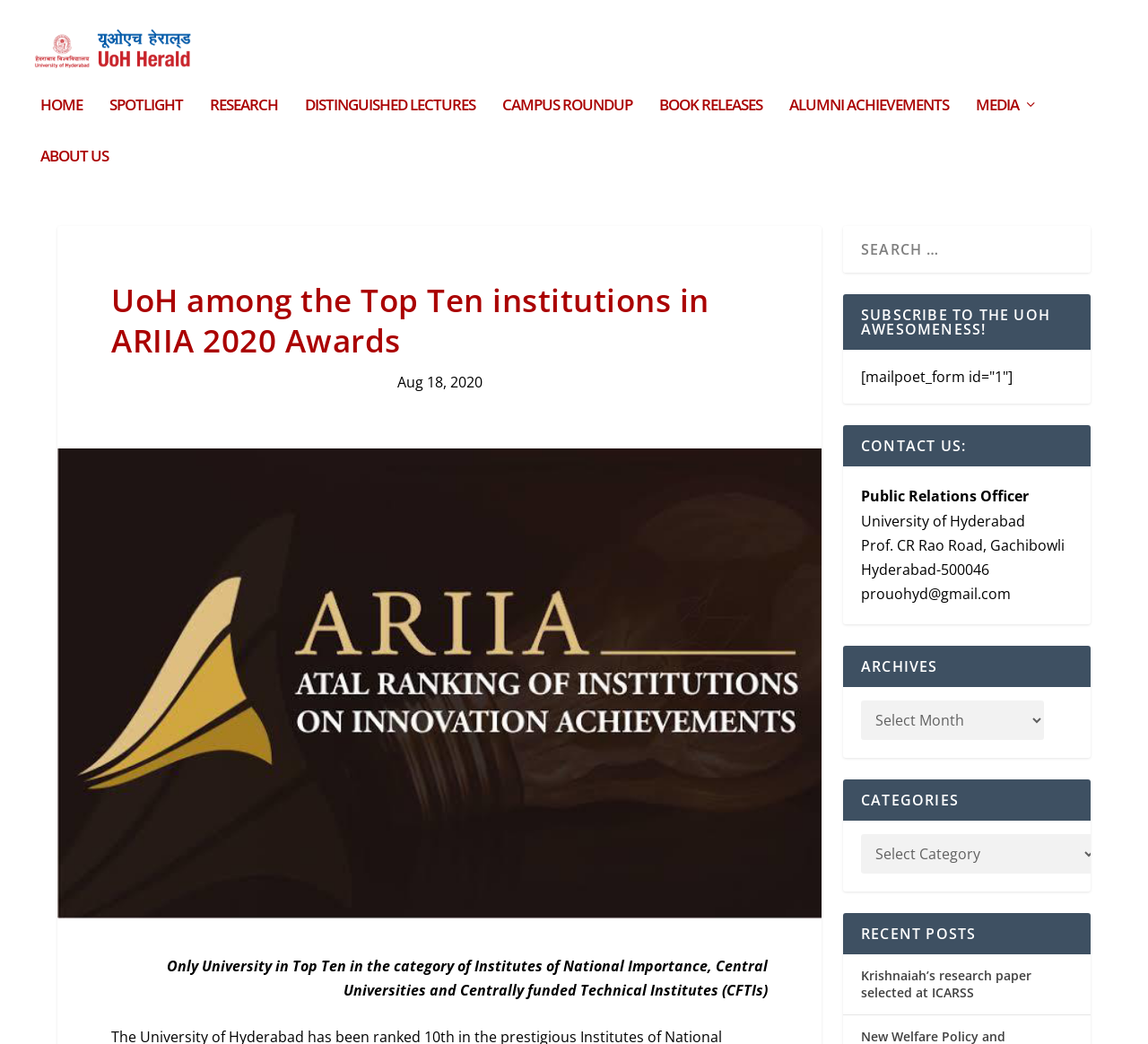Identify the coordinates of the bounding box for the element that must be clicked to accomplish the instruction: "view recent posts".

[0.734, 0.885, 0.95, 0.924]